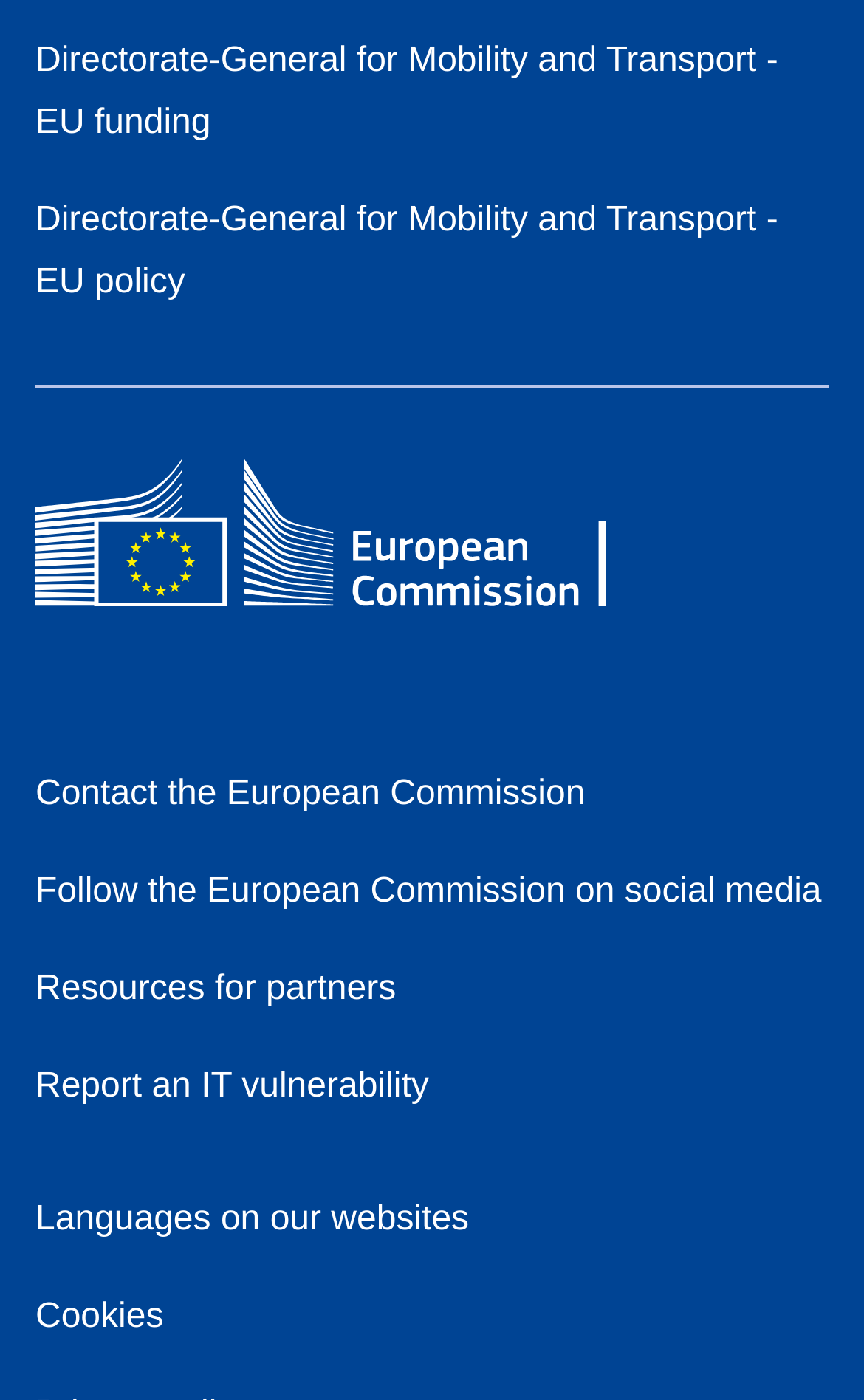What is the logo of the European Commission?
Please provide a single word or phrase based on the screenshot.

European Commission logo